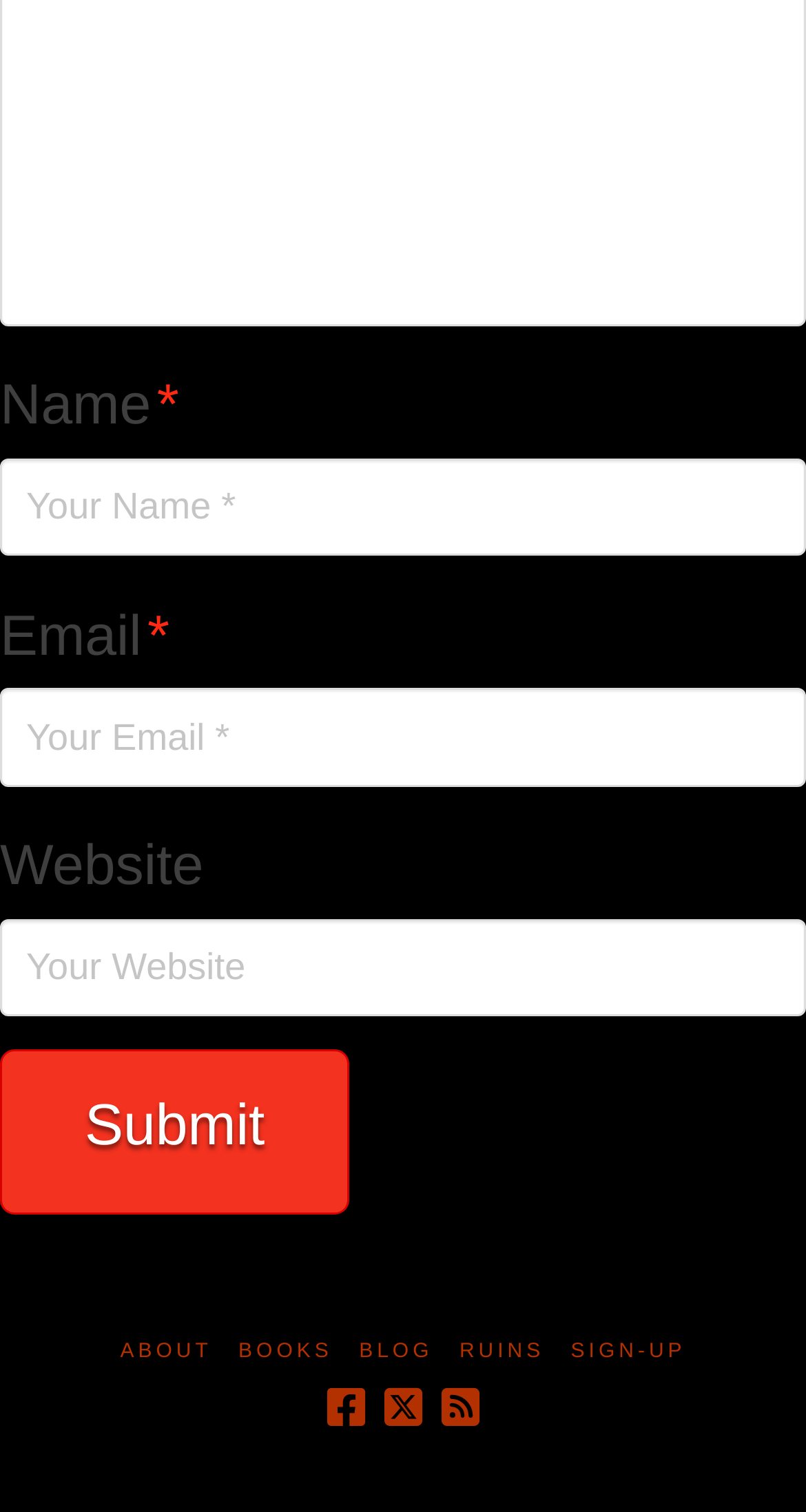Analyze the image and answer the question with as much detail as possible: 
Is the website field required?

The website field is not marked as required, which means that users do not have to enter their website information to submit the form.